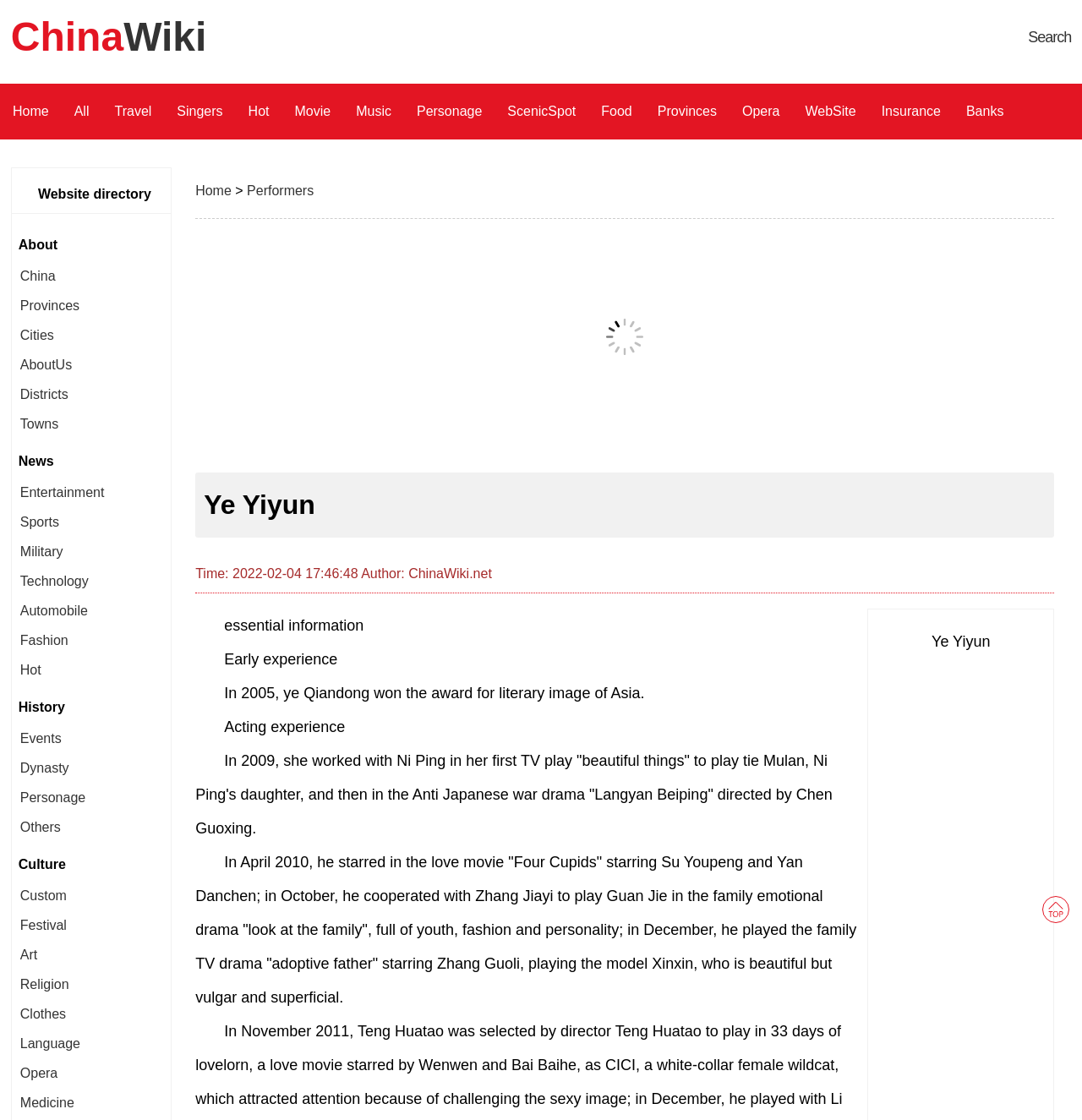What type of information can be found on this webpage?
Using the image, answer in one word or phrase.

Biographical information